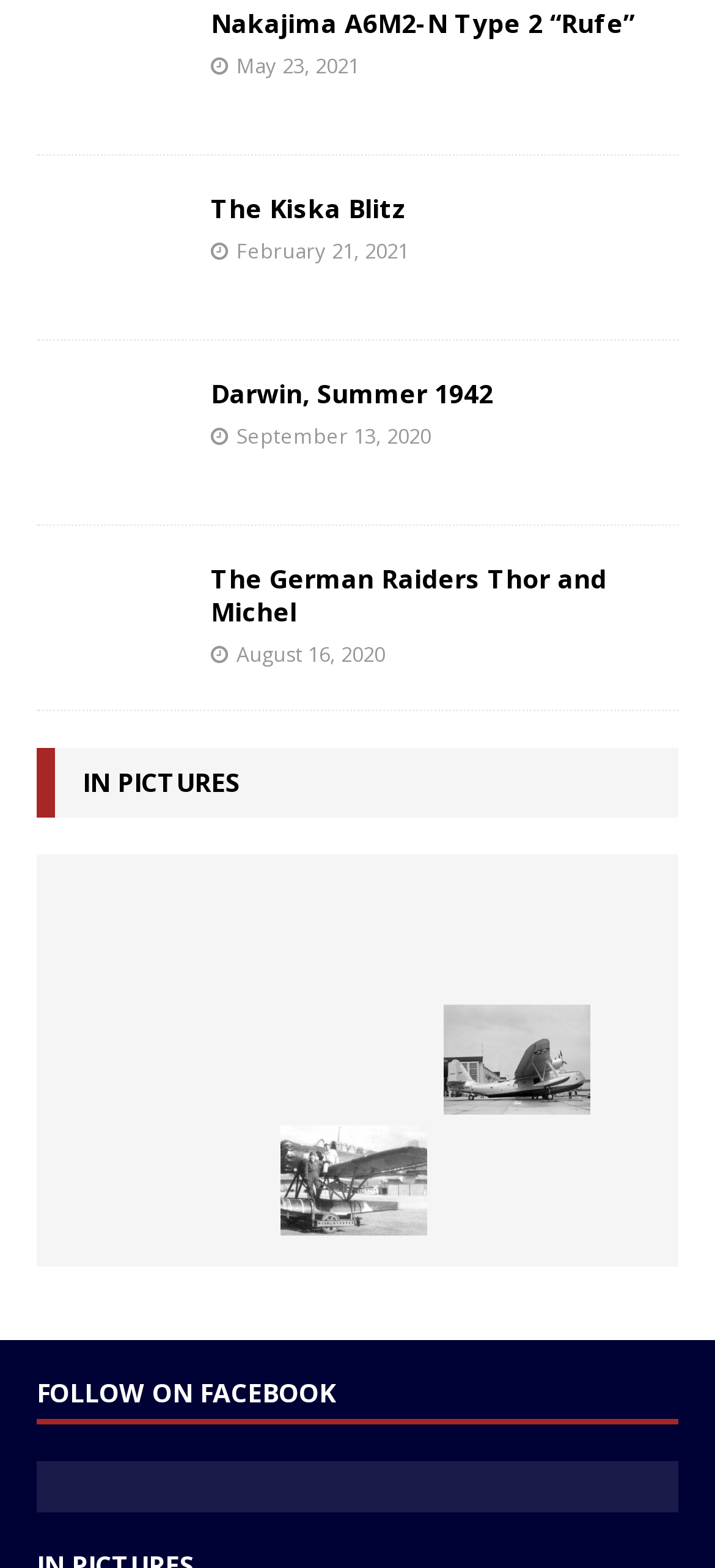Please reply to the following question with a single word or a short phrase:
What is the name of the first article?

Nakajima A6M2-N